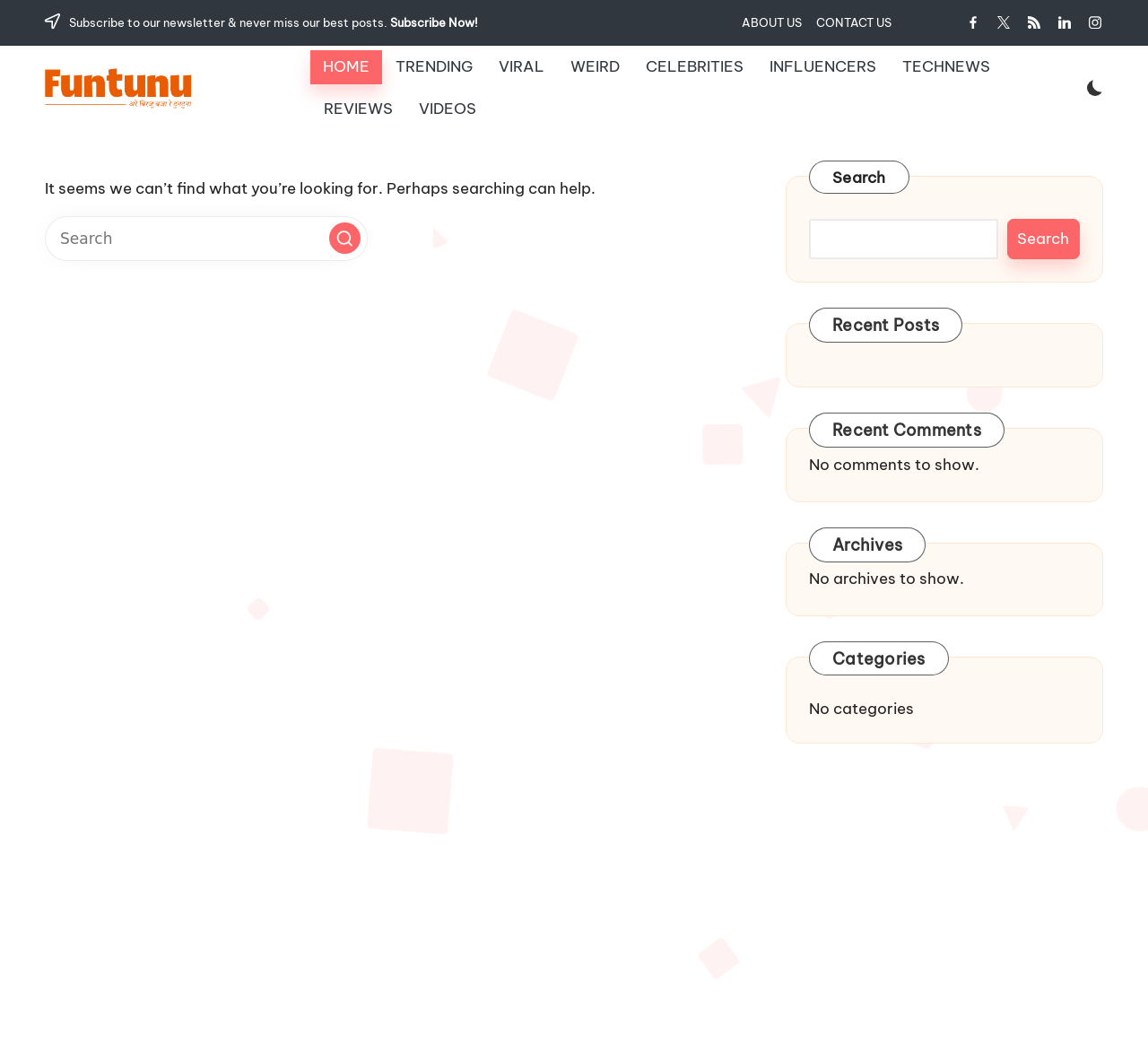Summarize the webpage in an elaborate manner.

The webpage is titled "Funtunu - Ae Birju, Baja Re Tuntuna!" and has a prominent header section at the top. In the top-left corner, there is a logo image with the text "Funtunu" next to it. Below the logo, there is a navigation menu with links to "HOME", "TRENDING", "VIRAL", "WEIRD", "CELEBRITIES", "INFLUENCERS", "TECHNEWS", "REVIEWS", and "VIDEOS".

To the right of the navigation menu, there is a section with a static text "Subscribe to our newsletter & never miss our best posts." followed by a "Subscribe Now!" link. Next to it, there is a navigation menu with links to "ABOUT US" and "CONTACT US". Further to the right, there are social media links to Facebook, Twitter, RSS, LinkedIn, and Instagram.

In the main content area, there is a search bar with a placeholder text "Enter search keywords" and a "Search" button. Below the search bar, there is a static text "It seems we can’t find what you’re looking for. Perhaps searching can help." 

On the right-hand side of the page, there is a complementary section with another search bar, a "Recent Posts" heading, a "Recent Comments" heading with a static text "No comments to show.", an "Archives" heading with a static text "No archives to show.", and a "Categories" heading with a static text "No categories".